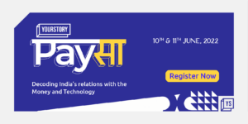What is the event title?
Based on the image, answer the question with as much detail as possible.

The event title is 'Pay 3.0', which is displayed in bold, yellow letters on the banner.